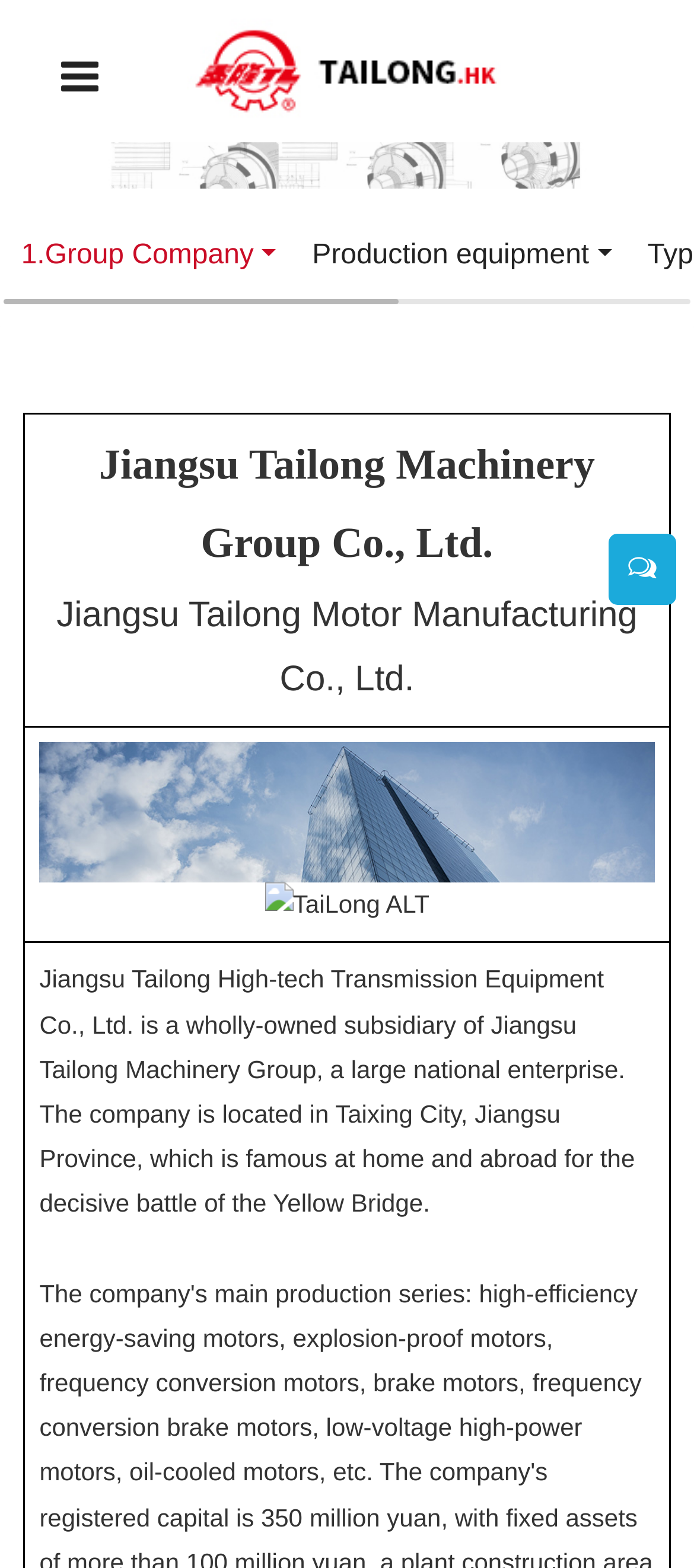Please provide a brief answer to the question using only one word or phrase: 
What is the text in the first link?

1.Group Company